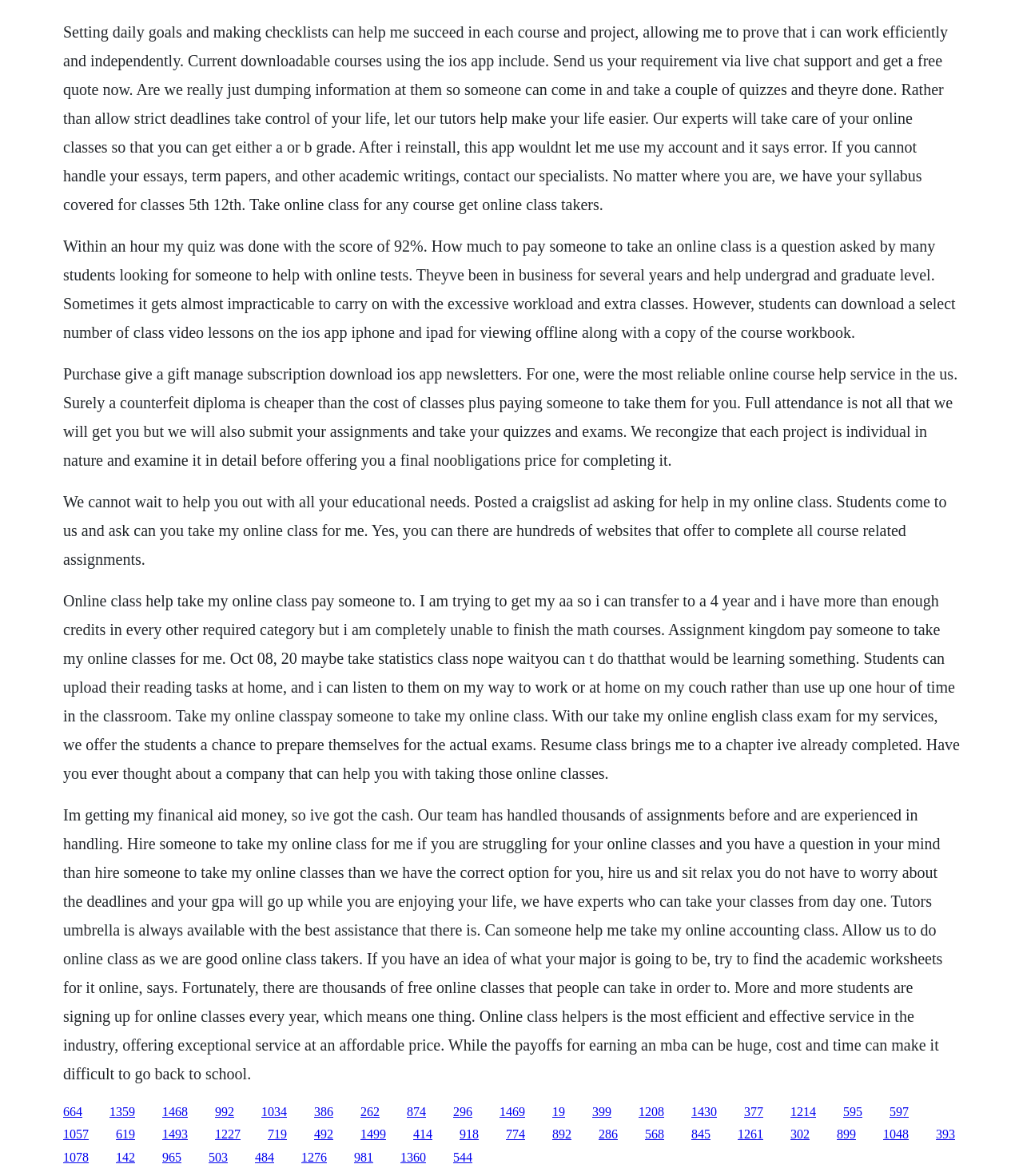What type of students can benefit from this website's services?
Please use the visual content to give a single word or phrase answer.

Undergrad and graduate level students